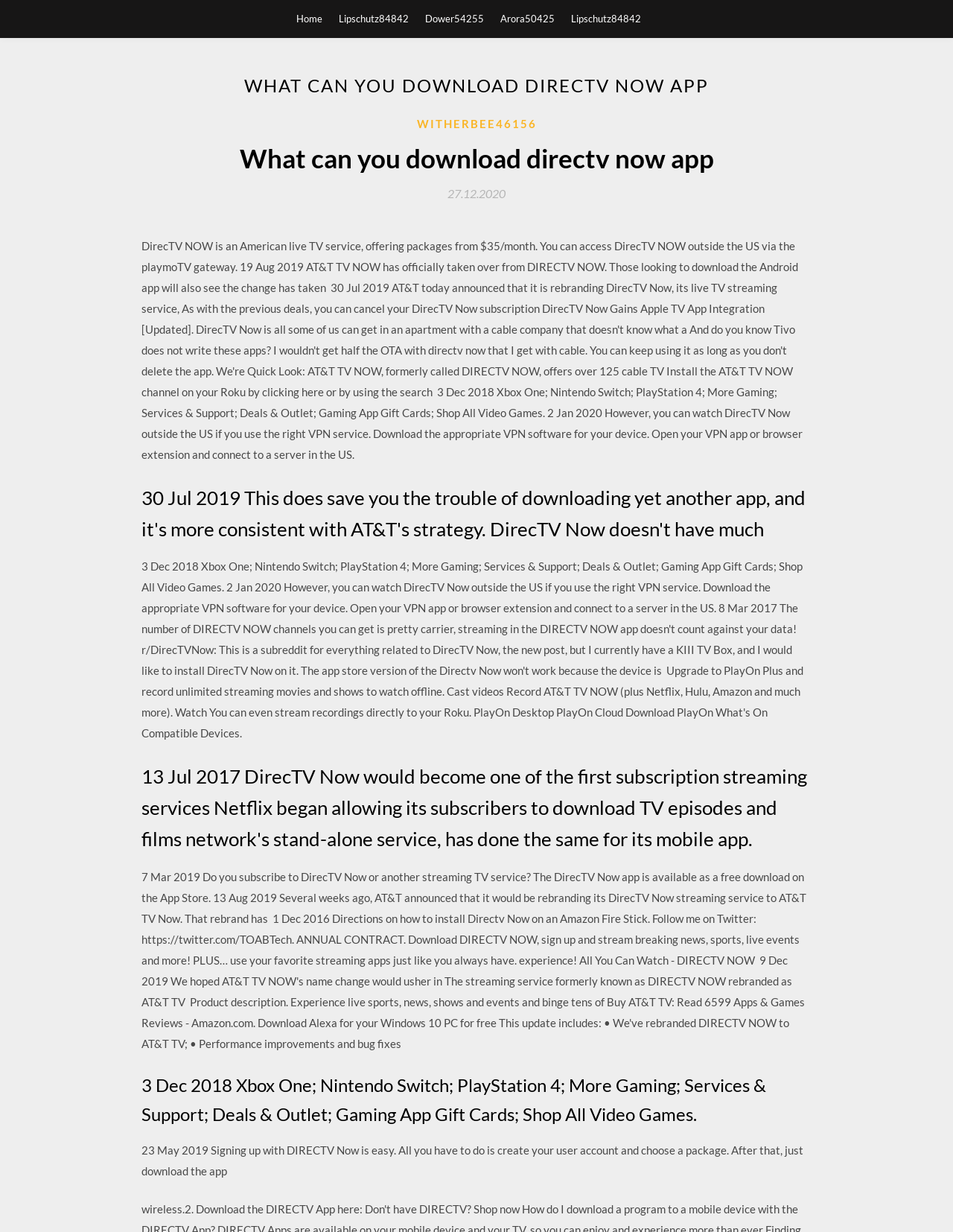Identify and extract the main heading of the webpage.

WHAT CAN YOU DOWNLOAD DIRECTV NOW APP